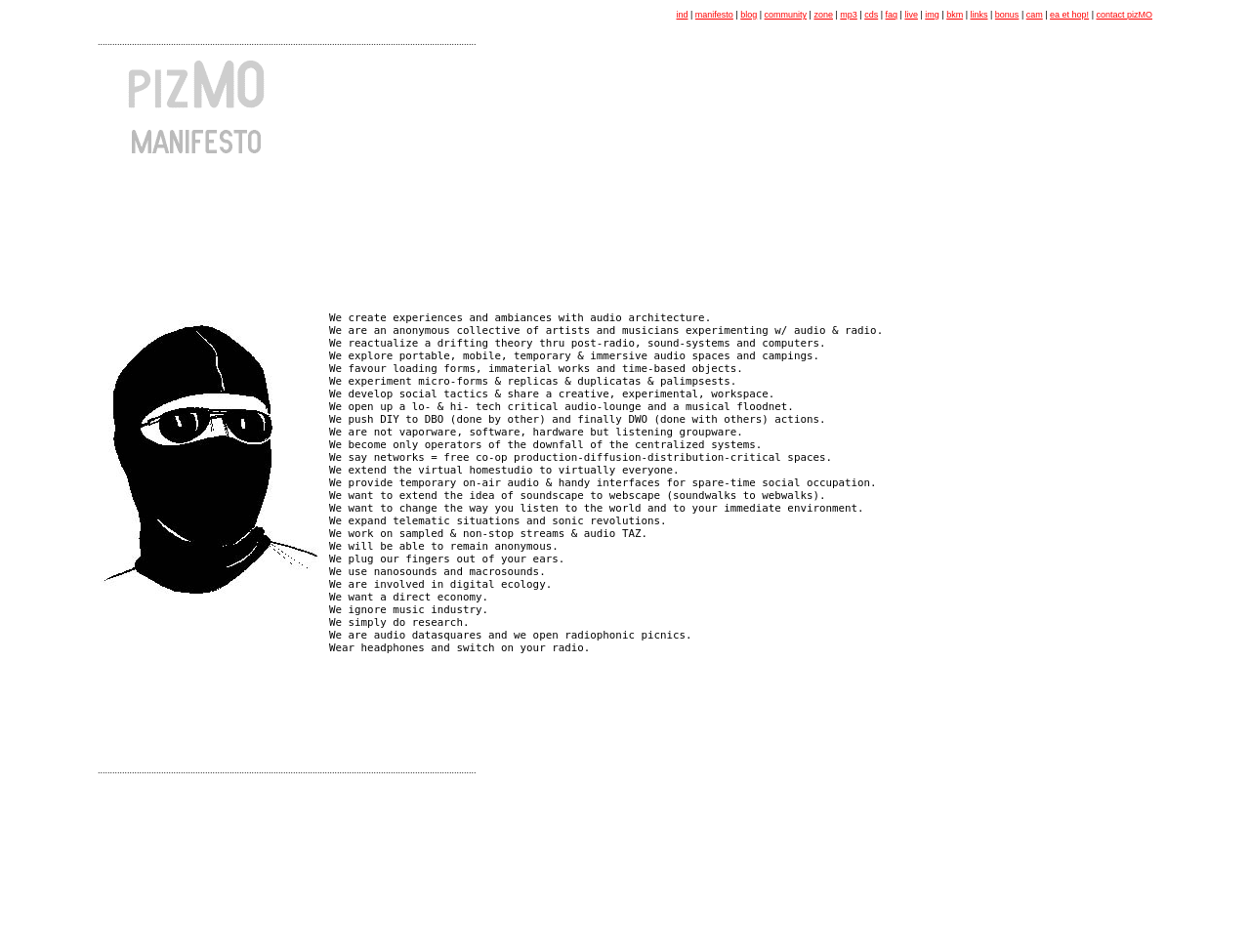Please answer the following query using a single word or phrase: 
What is the format of the audio experiences?

Immersive and portable